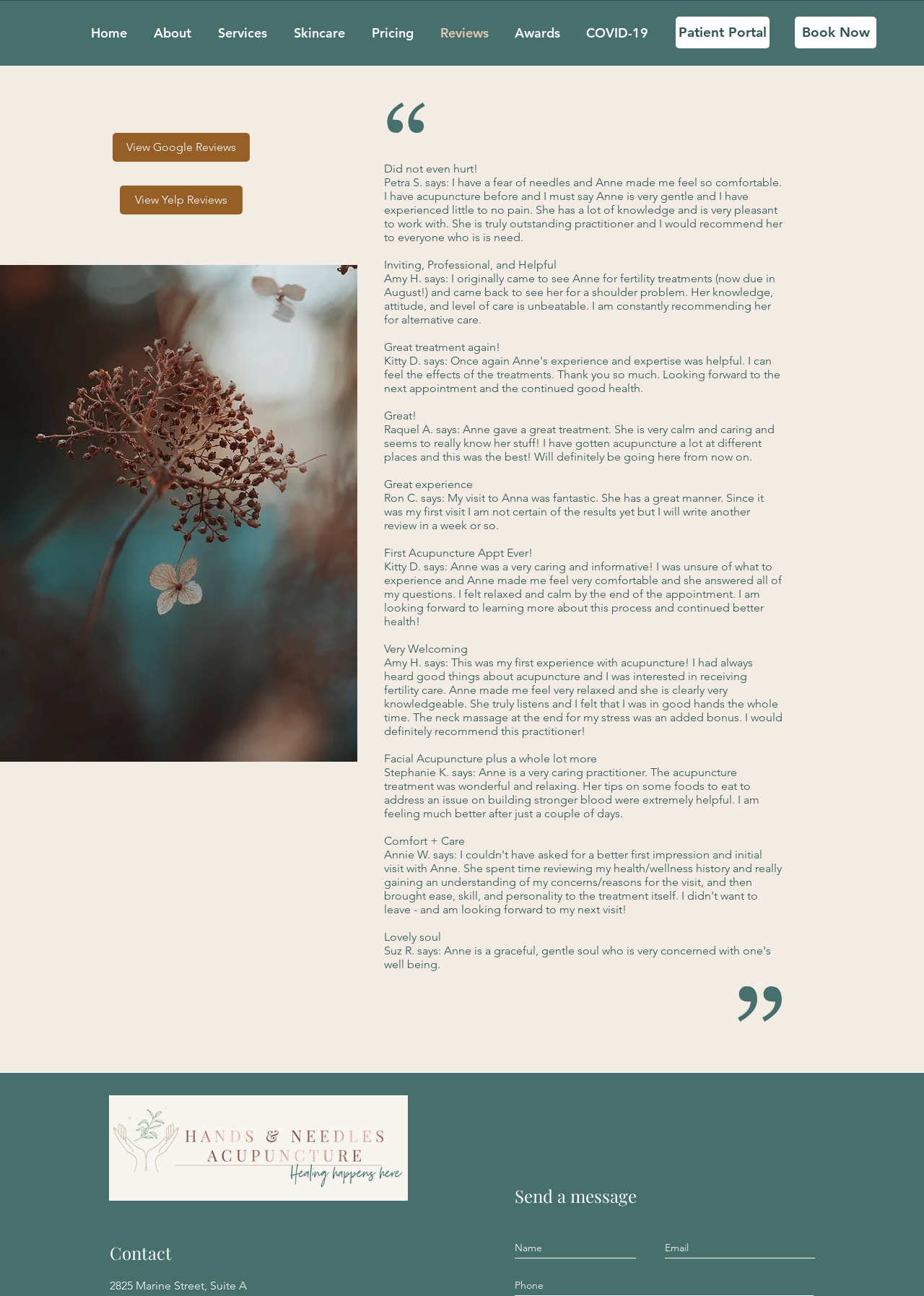Find the bounding box coordinates of the area that needs to be clicked in order to achieve the following instruction: "Click on the 'Send a message' heading". The coordinates should be specified as four float numbers between 0 and 1, i.e., [left, top, right, bottom].

[0.557, 0.914, 0.88, 0.931]